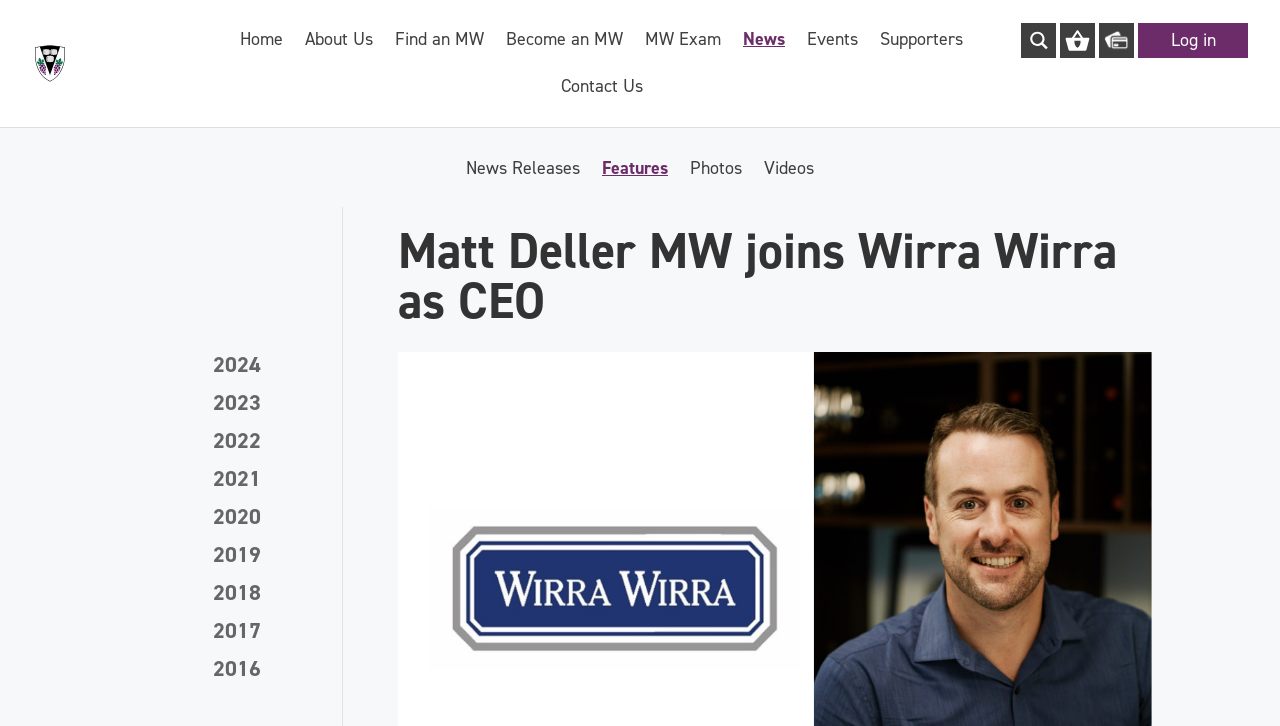What is the name of the person joining Wirra Wirra as CEO?
Please use the image to deliver a detailed and complete answer.

The question can be answered by looking at the main heading of the webpage, which states 'Matt Deller MW joins Wirra Wirra as CEO'. The name of the person is Matt Deller MW.